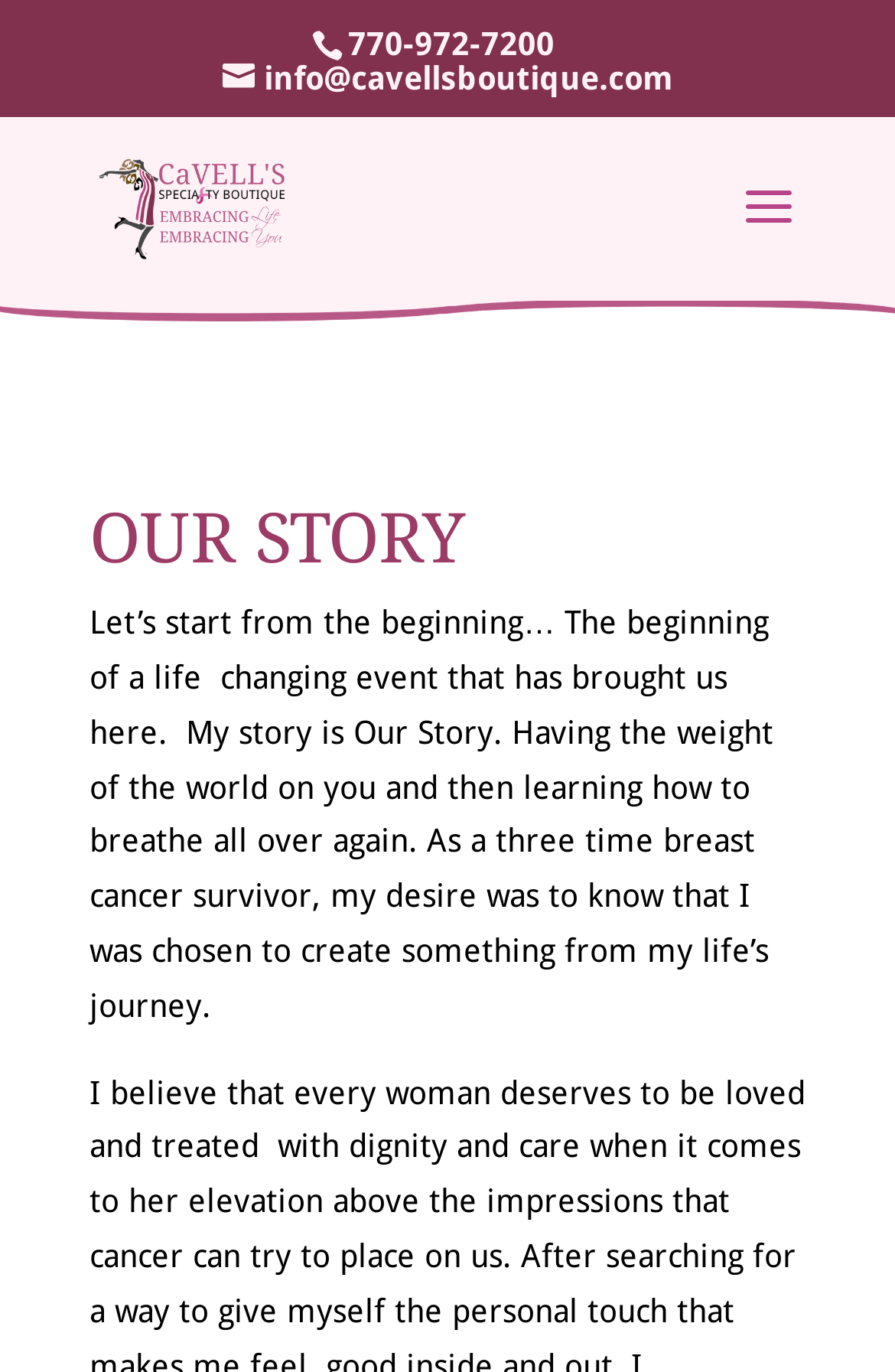Extract the bounding box coordinates for the HTML element that matches this description: "name="s" placeholder="Search …" title="Search for:"". The coordinates should be four float numbers between 0 and 1, i.e., [left, top, right, bottom].

[0.463, 0.084, 0.823, 0.088]